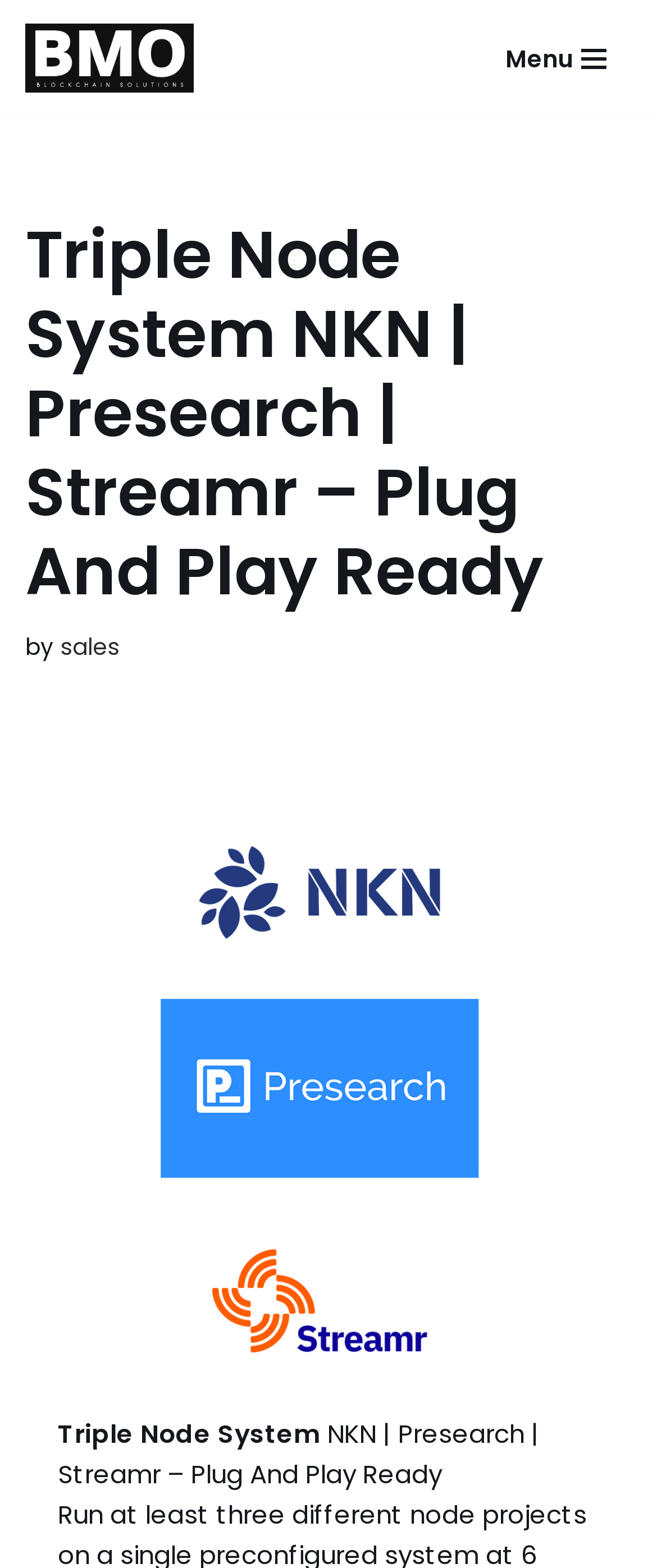Is the navigation menu expanded?
Please respond to the question with a detailed and well-explained answer.

I found the navigation menu button element with the text 'Navigation Menu' and the attribute 'expanded: False', which indicates that the menu is not expanded.